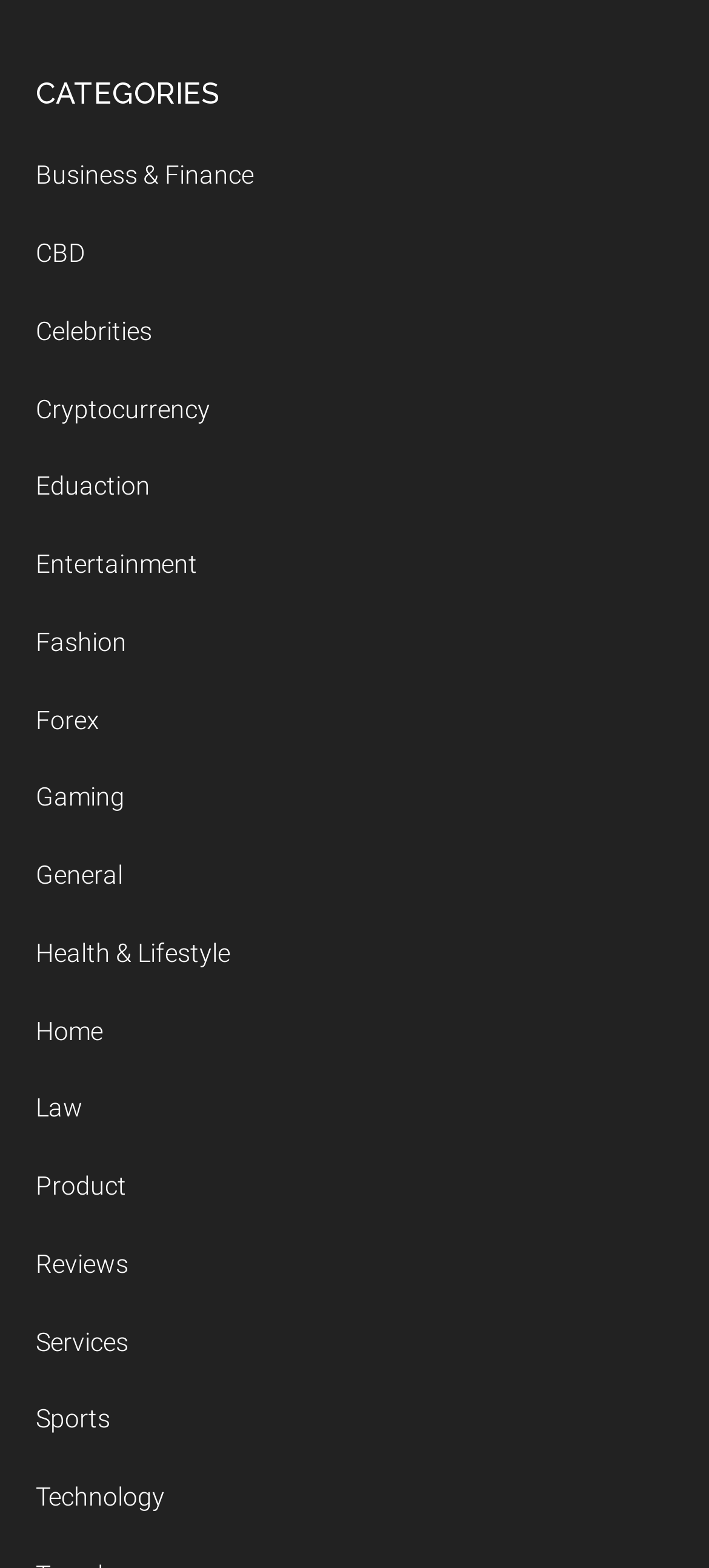Provide a brief response to the question below using a single word or phrase: 
What is the category located at the bottom of the list?

Technology